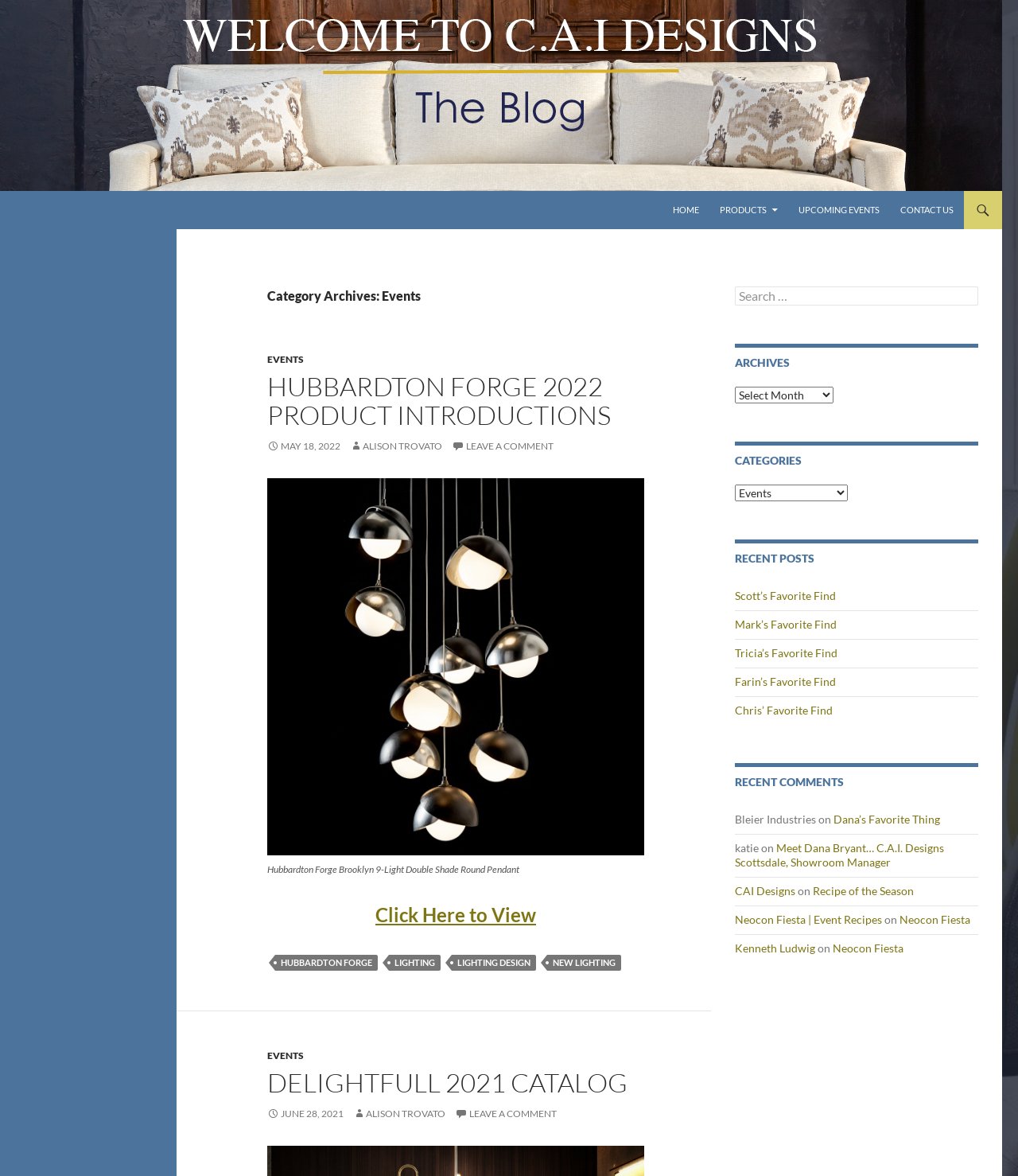Please give a short response to the question using one word or a phrase:
What is the name of the author of the first event?

Alison Trovato